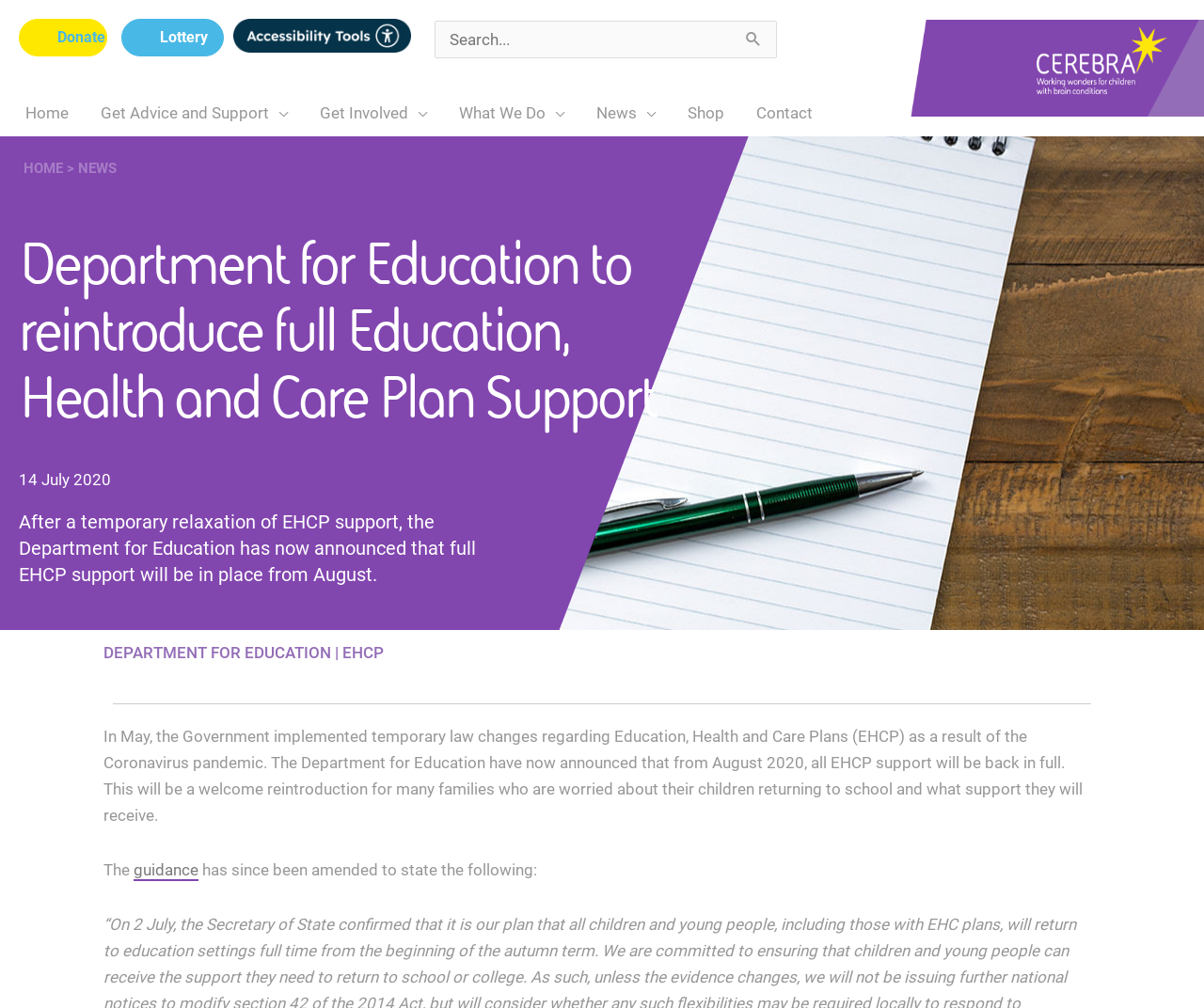What is the text of the webpage's headline?

Department for Education to reintroduce full Education, Health and Care Plan Support